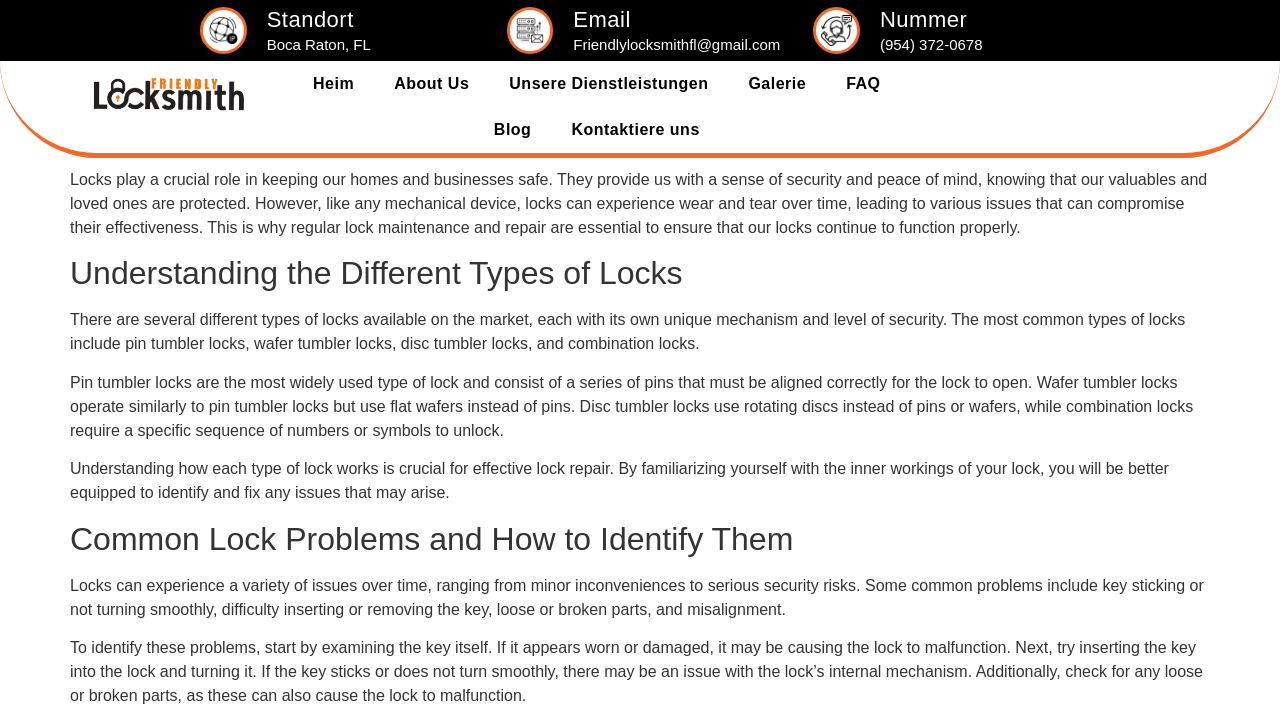Answer with a single word or phrase: 
What is one way to identify common lock problems?

Examine the key itself